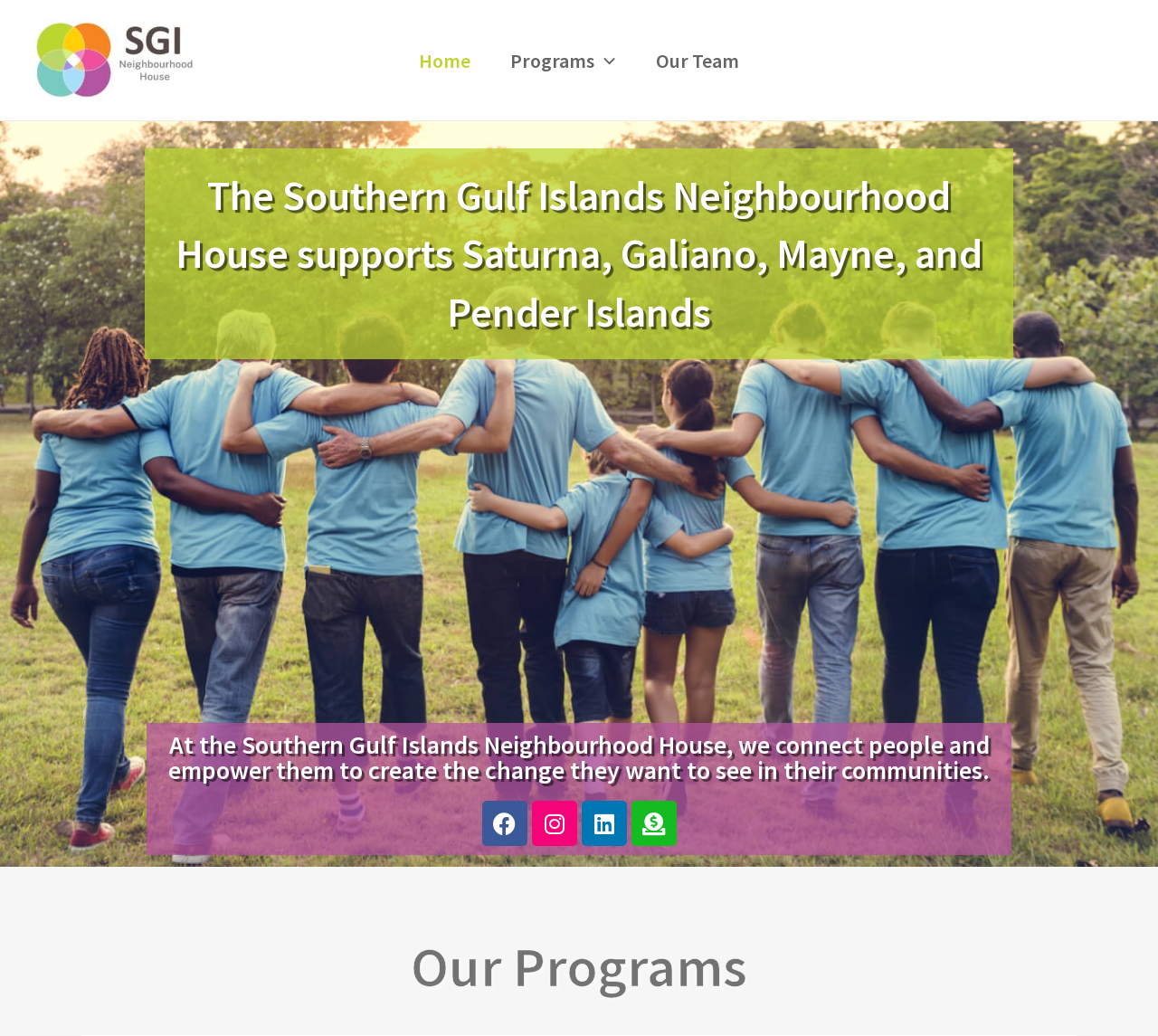Provide a one-word or brief phrase answer to the question:
How many social media links are there?

3